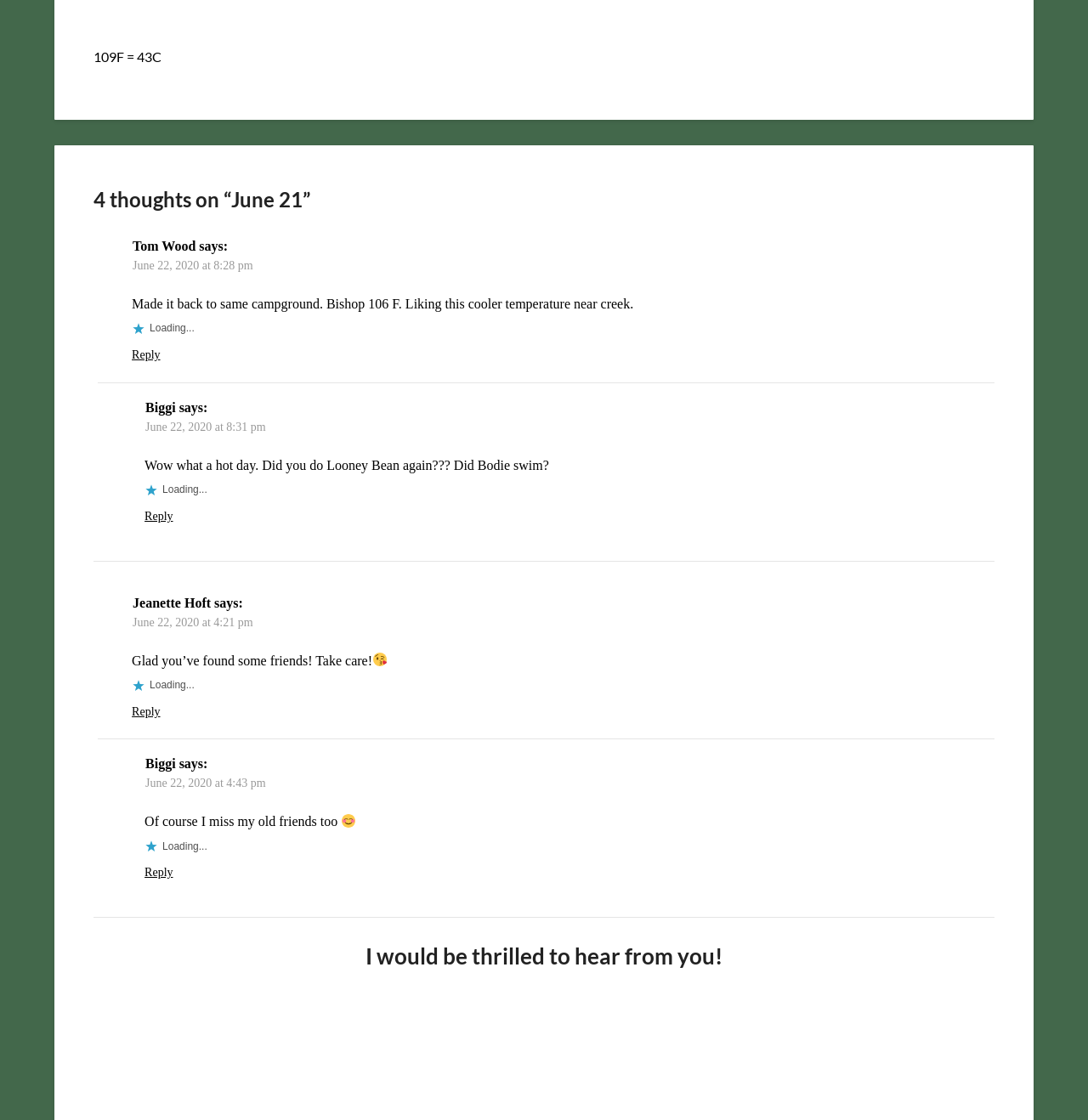Please answer the following question using a single word or phrase: 
Who wrote the first comment?

Tom Wood